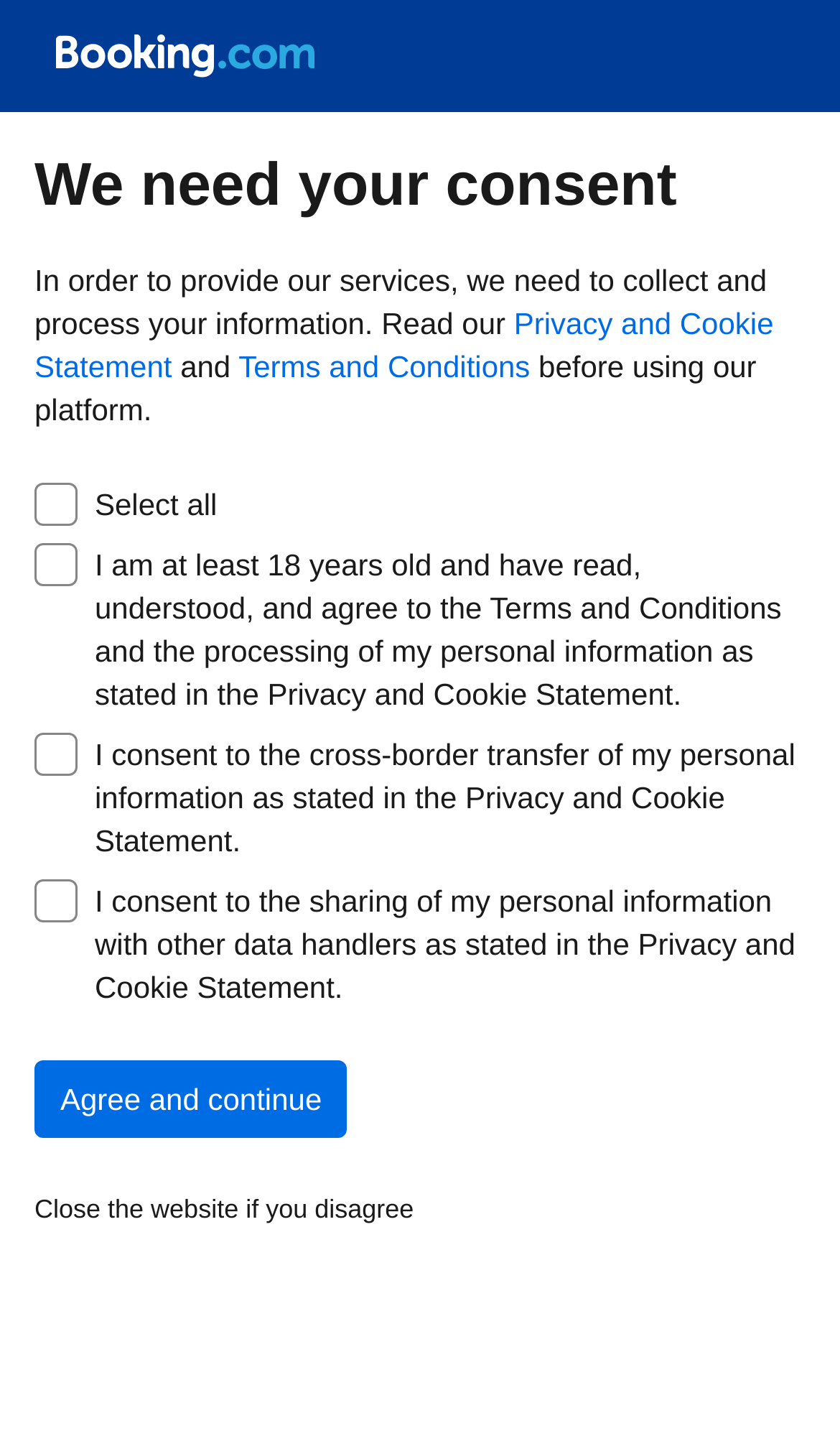Answer the following in one word or a short phrase: 
What is the text above the 'Agree and continue' button?

Close the website if you disagree